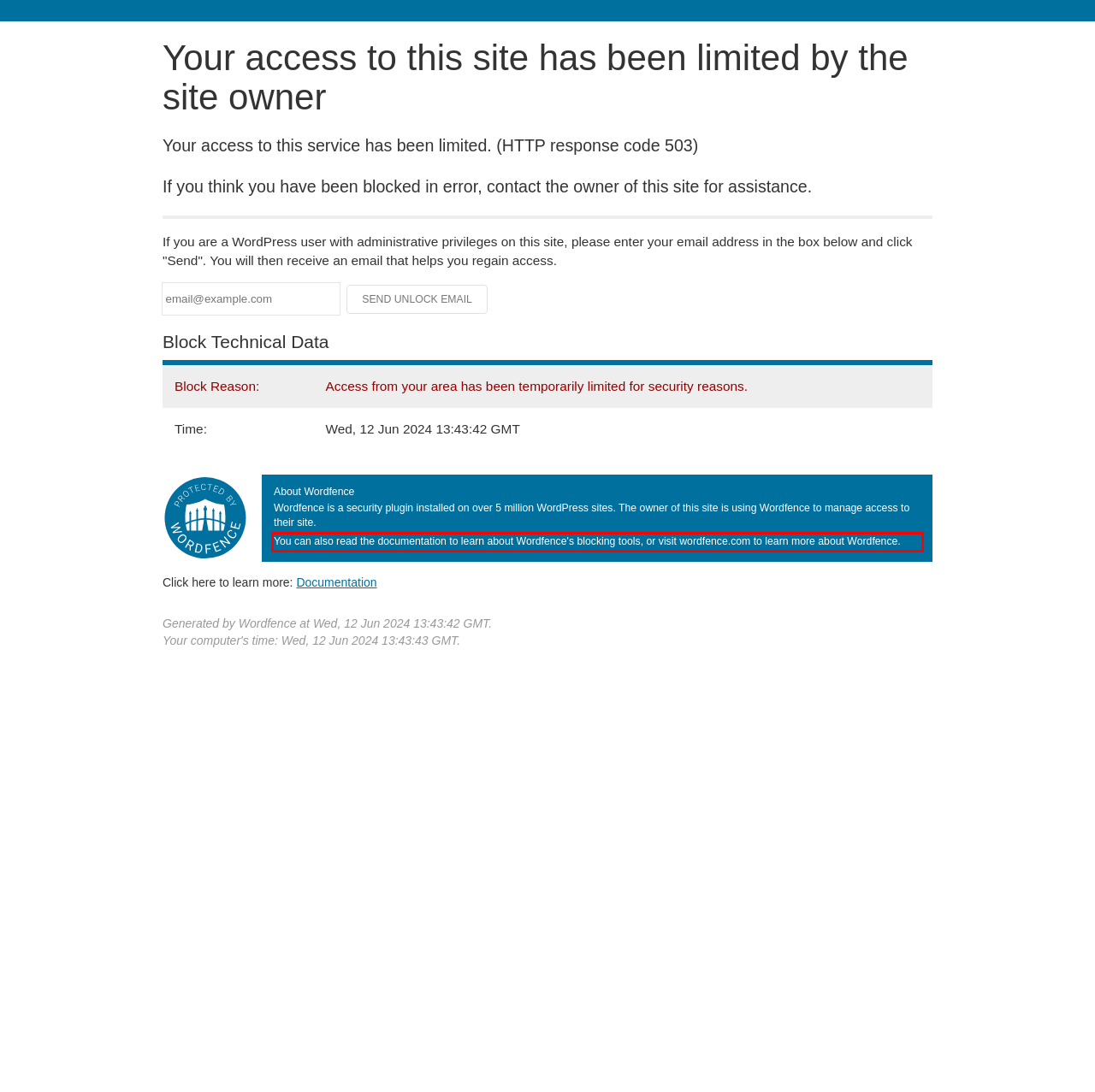You are given a screenshot showing a webpage with a red bounding box. Perform OCR to capture the text within the red bounding box.

You can also read the documentation to learn about Wordfence's blocking tools, or visit wordfence.com to learn more about Wordfence.